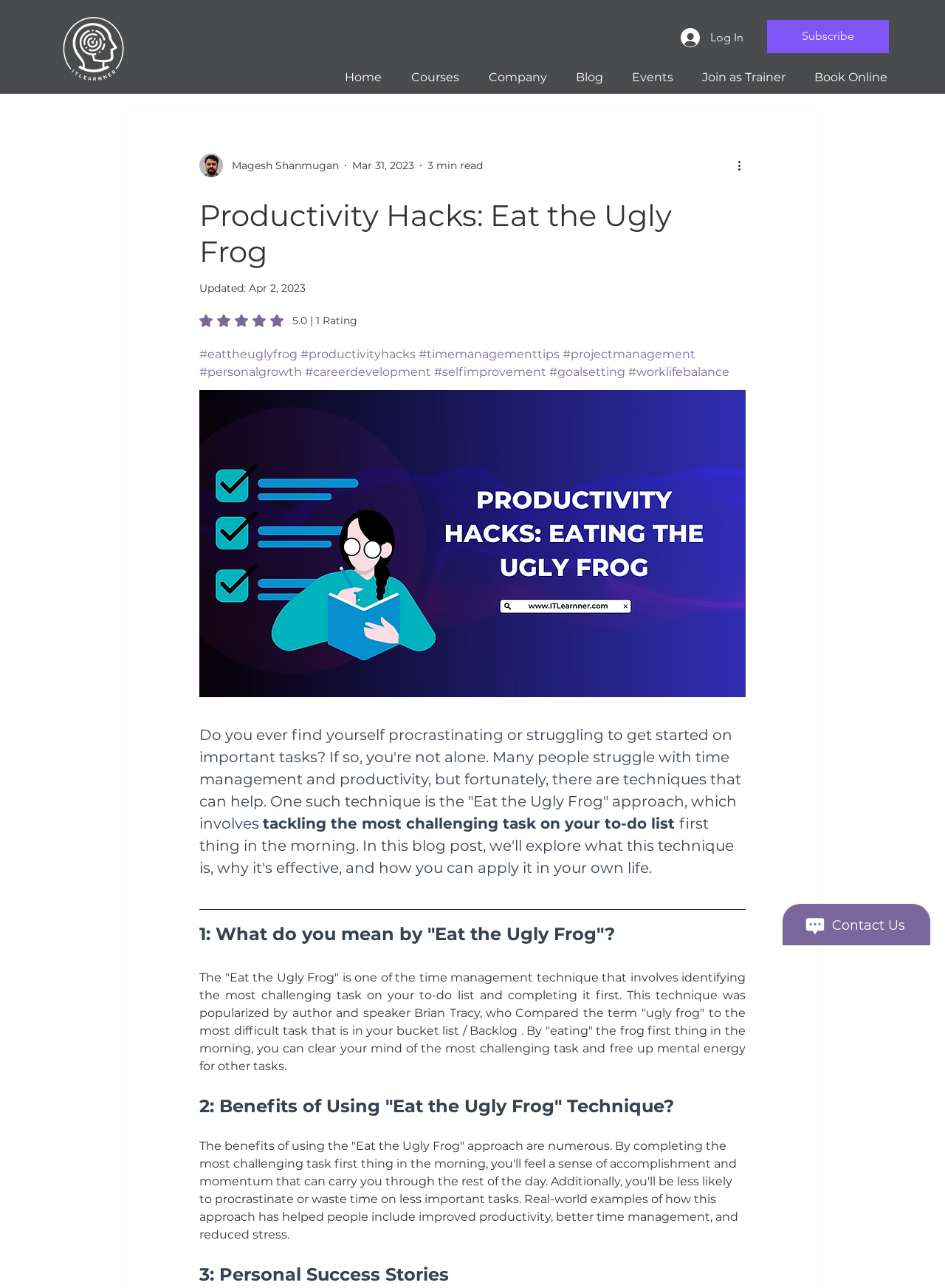Kindly determine the bounding box coordinates for the area that needs to be clicked to execute this instruction: "Read the blog post 'Productivity Hacks: Eat the Ugly Frog'".

[0.211, 0.153, 0.789, 0.209]